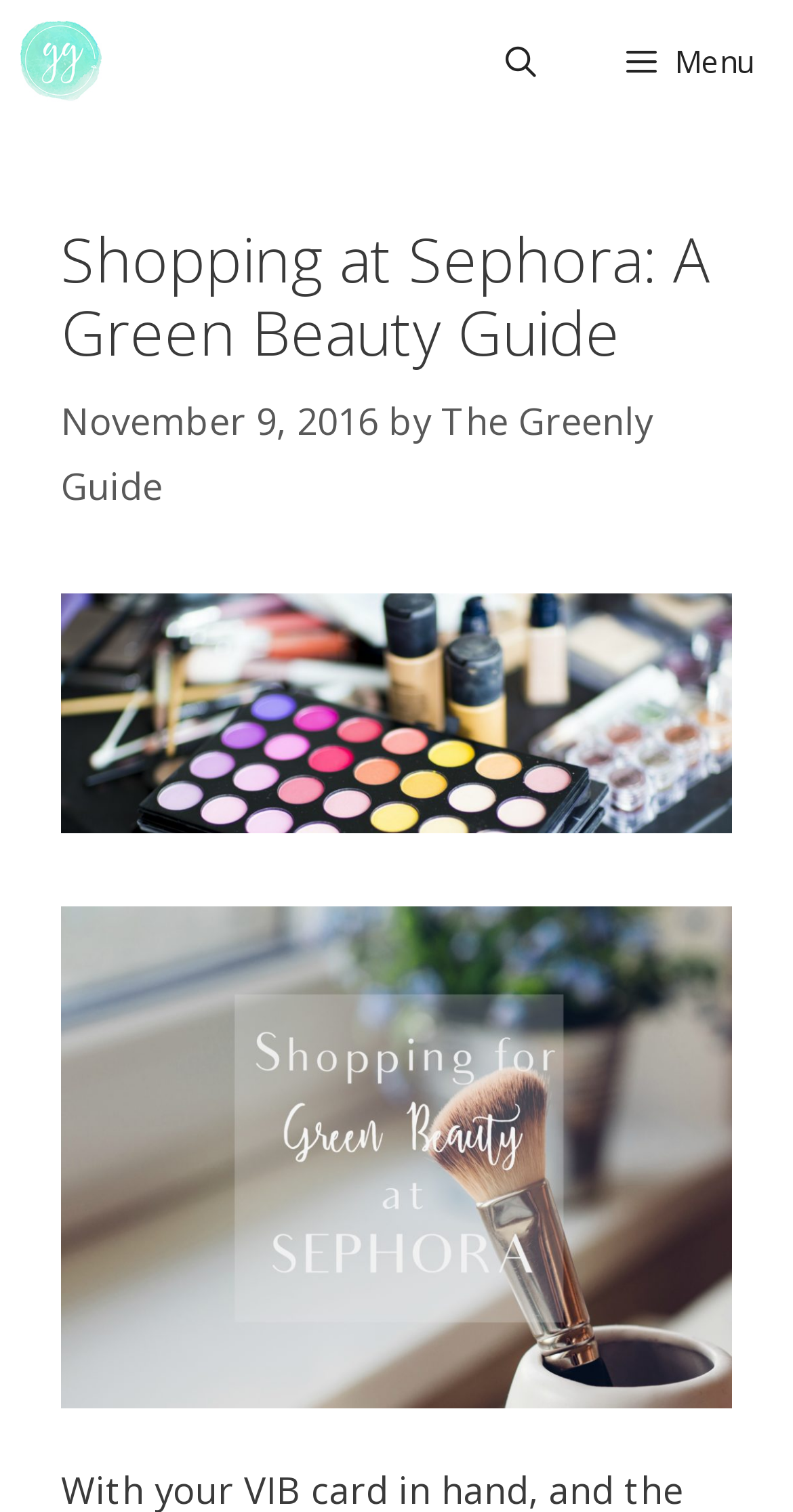Identify and extract the main heading from the webpage.

Shopping at Sephora: A Green Beauty Guide